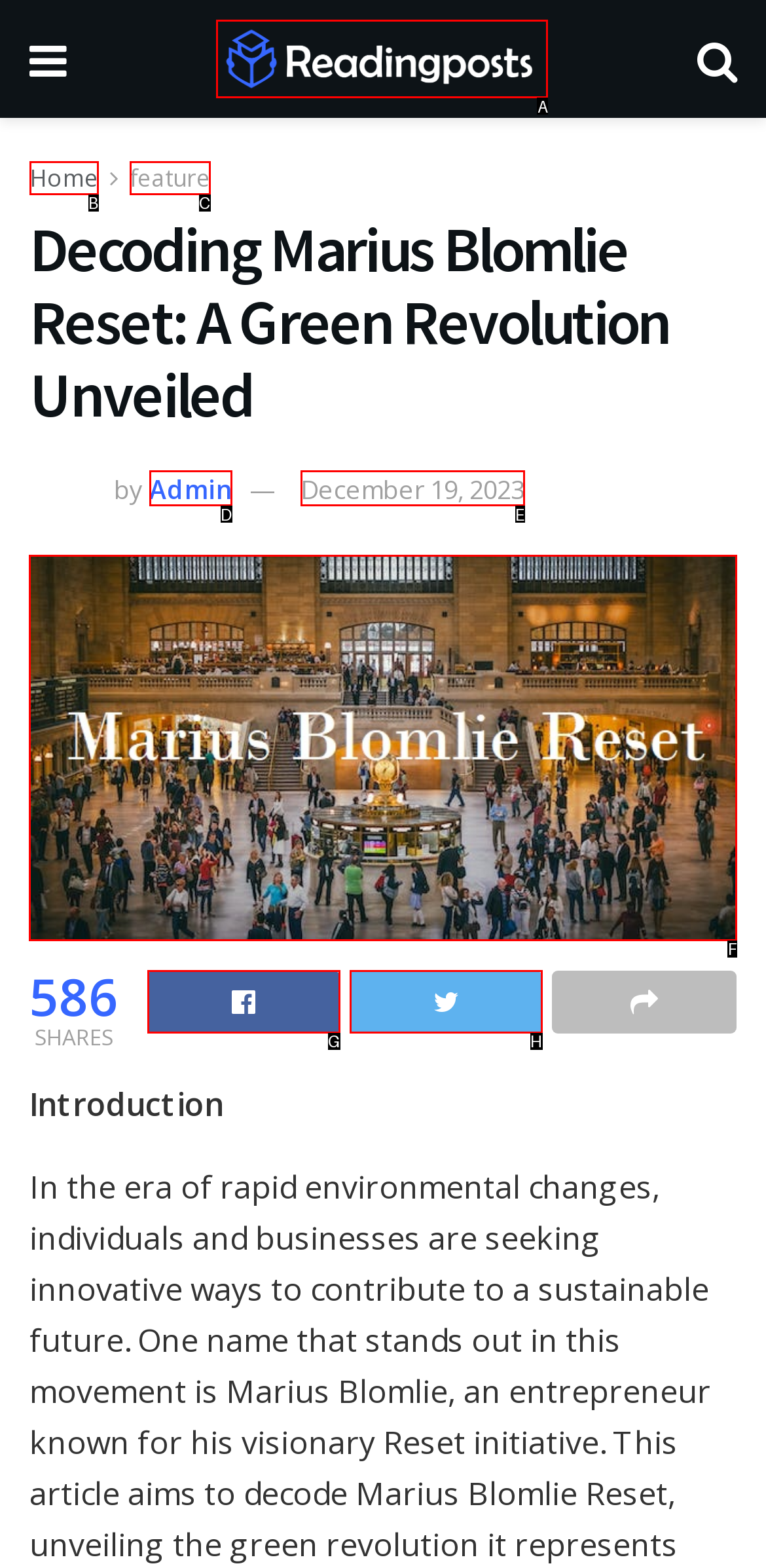Which HTML element should be clicked to perform the following task: read the article
Reply with the letter of the appropriate option.

F